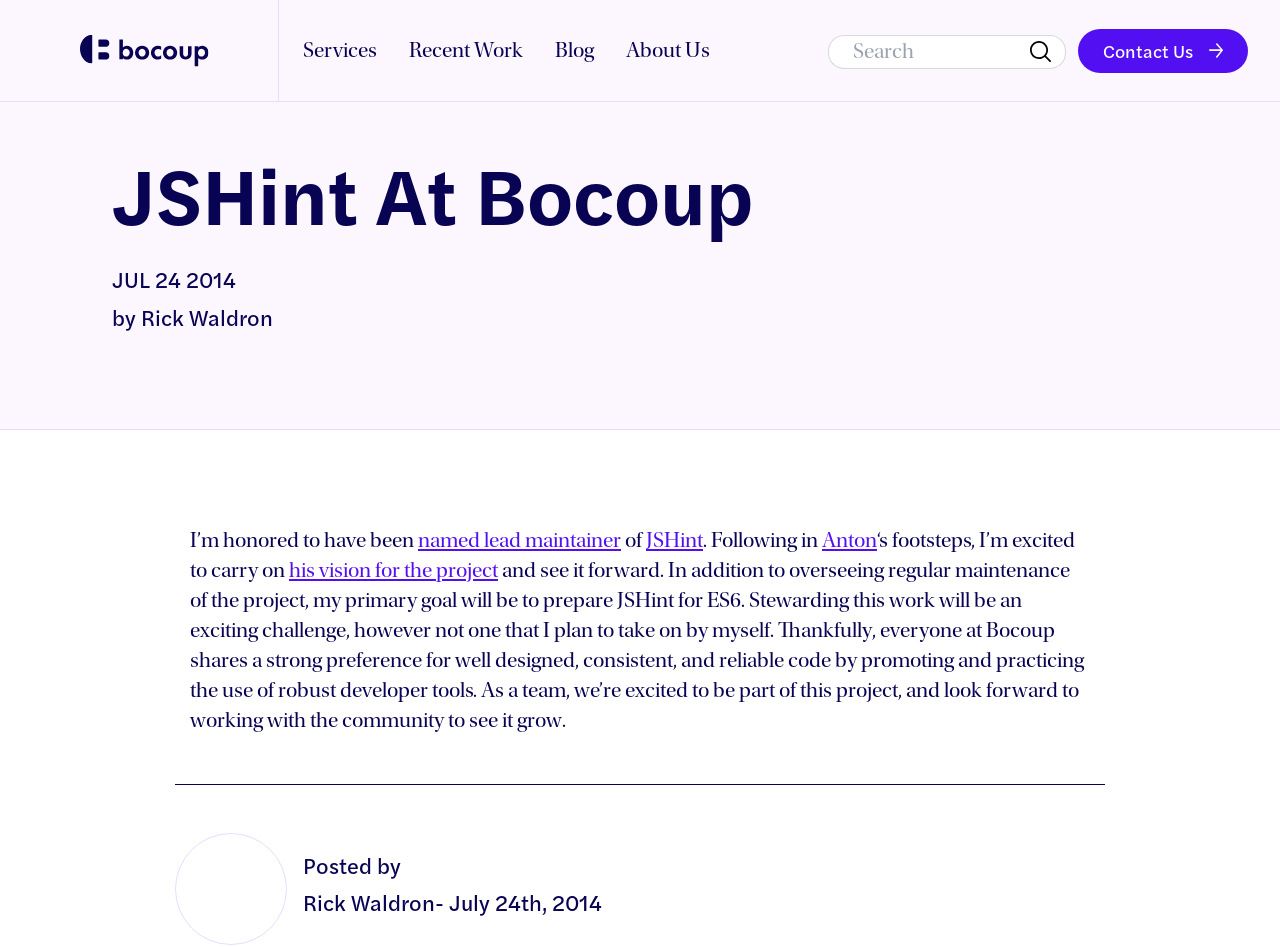Explain the webpage's design and content in an elaborate manner.

The webpage is about JSHint at Bocoup, with a prominent heading "JSHint At Bocoup" at the top center of the page. Below the heading, there is a date "JUL 24 2014" and the author's name "Rick Waldron". 

At the top left corner, there is a link "Skip To Main Content" and a logo "Bocoup" with an image. Next to the logo, there is a primary navigation menu with links to "Services", "Recent Work", "Blog", and "About Us". 

On the top right corner, there is a search box with a submit button. Next to the search box, there is a link "Contact Us". 

The main content of the page is a blog post, which starts with a sentence "I’m honored to have been named lead maintainer of JSHint." The post is written by Rick Waldron and talks about his new role as the lead maintainer of JSHint and his plans for the project. The post also mentions Anton, the previous maintainer, and expresses excitement to work with the community to see the project grow. 

At the bottom of the page, there is a footer section with the author's name, a dash, and the date "July 24th, 2014".